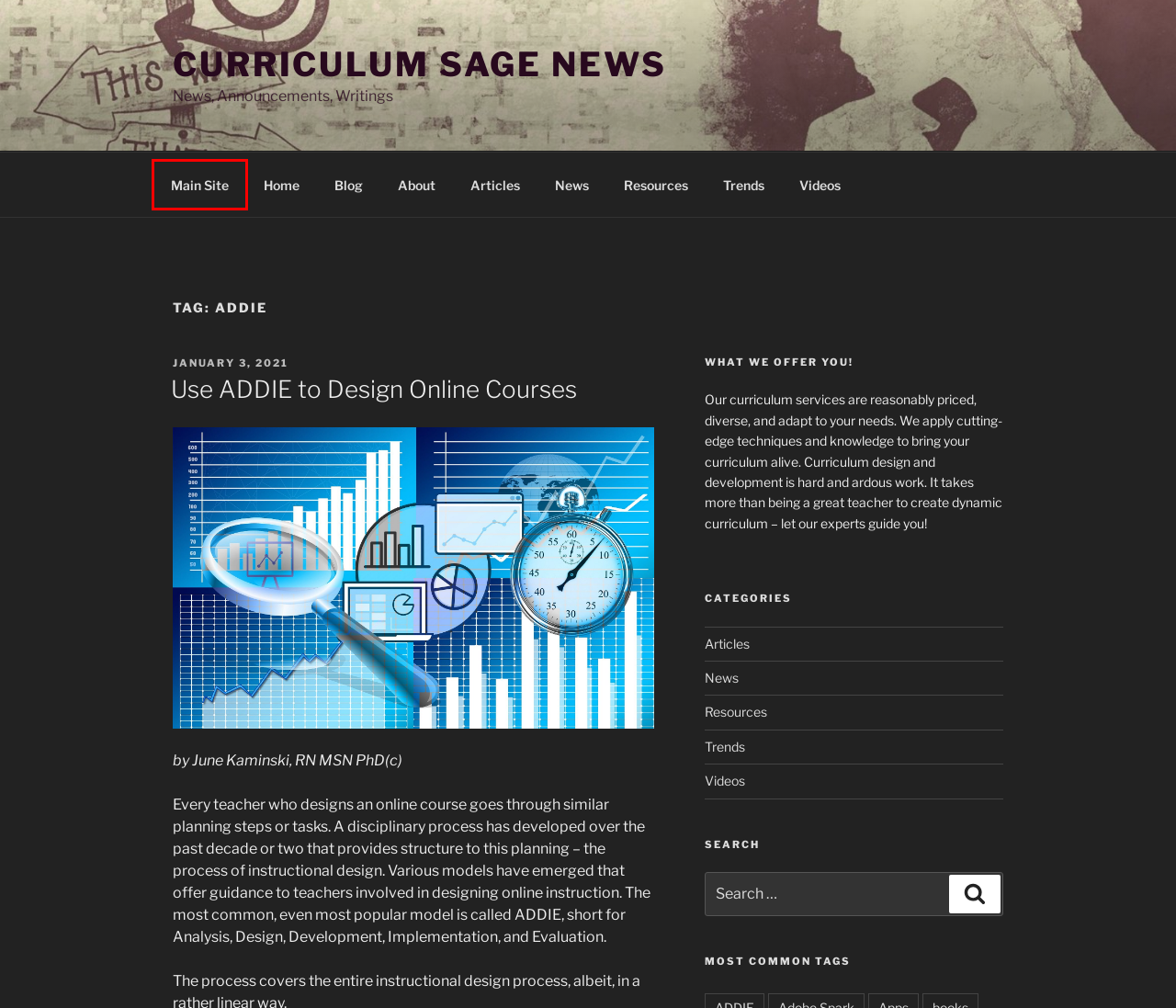Examine the screenshot of a webpage with a red bounding box around a UI element. Select the most accurate webpage description that corresponds to the new page after clicking the highlighted element. Here are the choices:
A. Curriculum Sage News – News, Announcements, Writings
B. Videos – Curriculum Sage News
C. Curriculum Sage Services
D. Blog – Curriculum Sage News
E. Trends – Curriculum Sage News
F. Resources – Curriculum Sage News
G. Use ADDIE to Design Online Courses – Curriculum Sage News
H. News – Curriculum Sage News

C